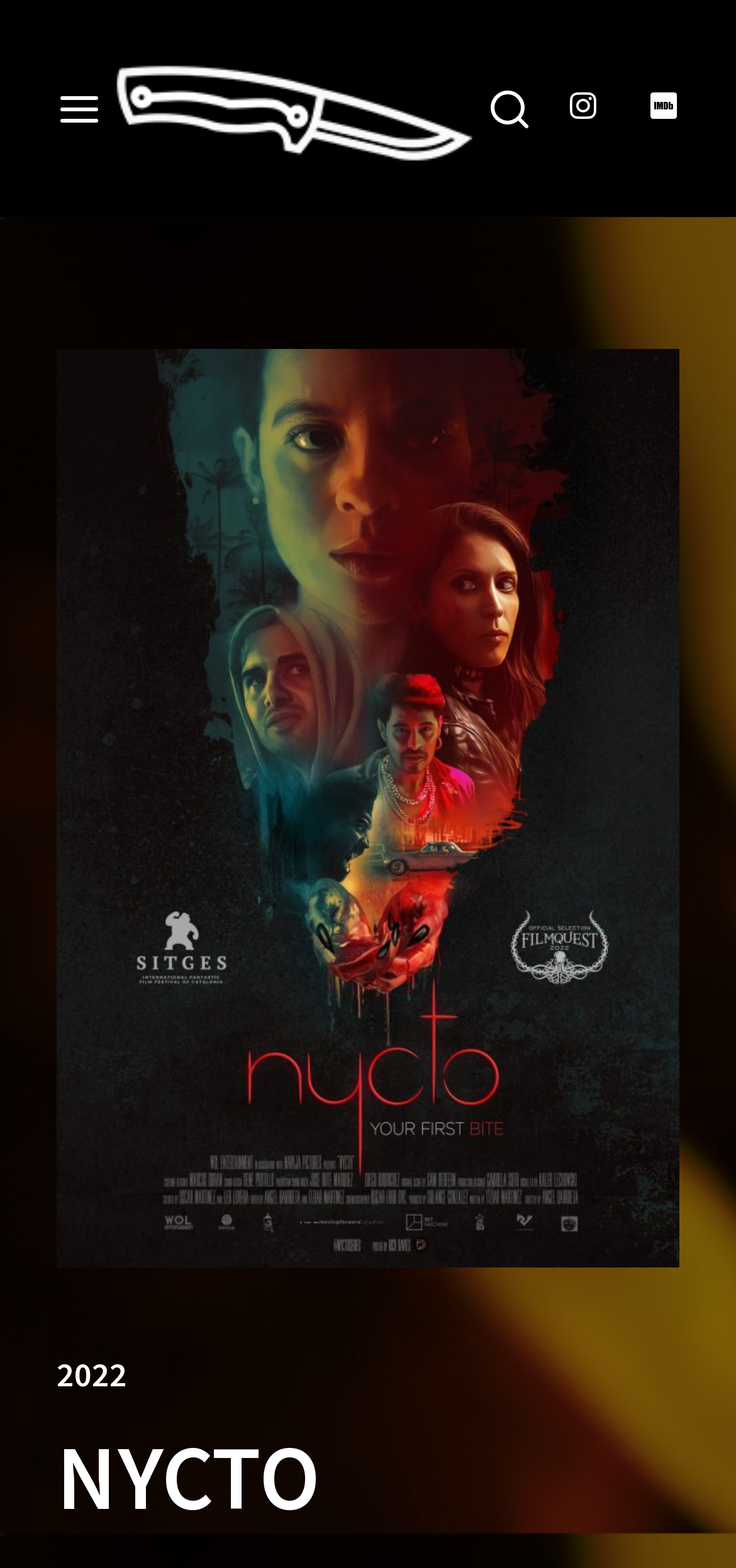Using a single word or phrase, answer the following question: 
How many tabs are available in the tablist?

2